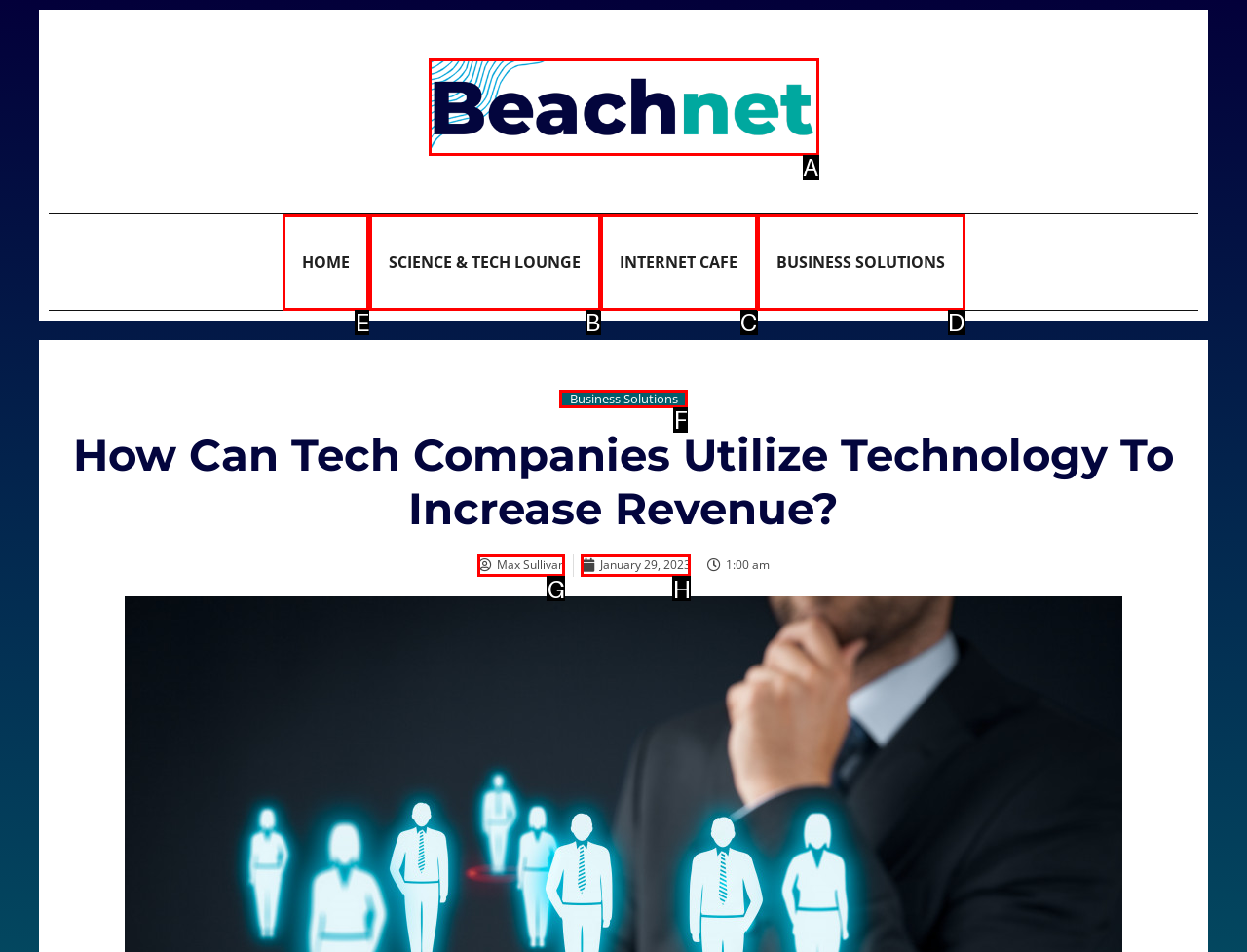Determine the HTML element to be clicked to complete the task: go to HOME page. Answer by giving the letter of the selected option.

E